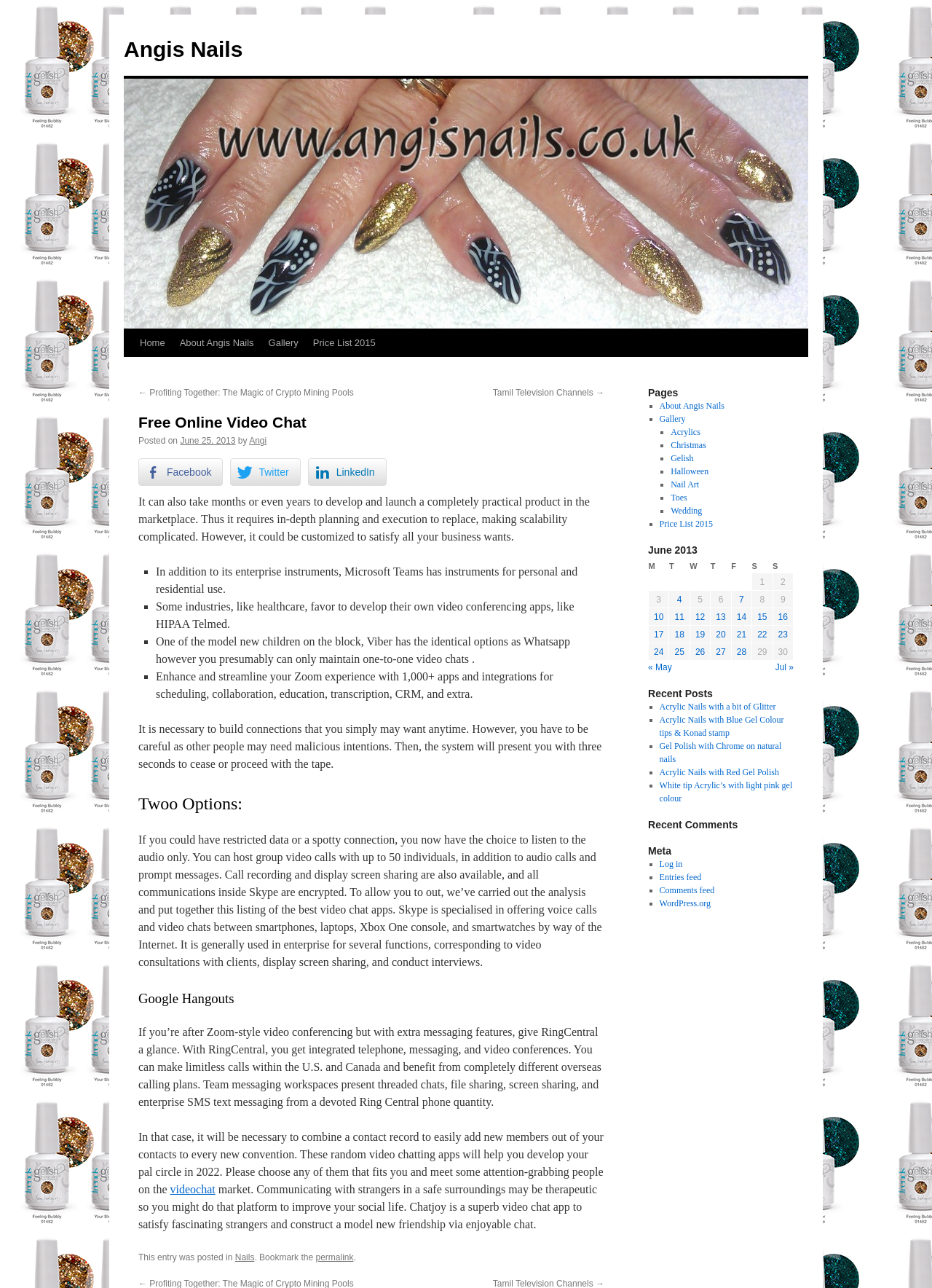How many social media buttons are there?
With the help of the image, please provide a detailed response to the question.

There are three social media buttons on the webpage, which are Facebook, Twitter, and LinkedIn, located below the 'Free Online Video Chat' heading.